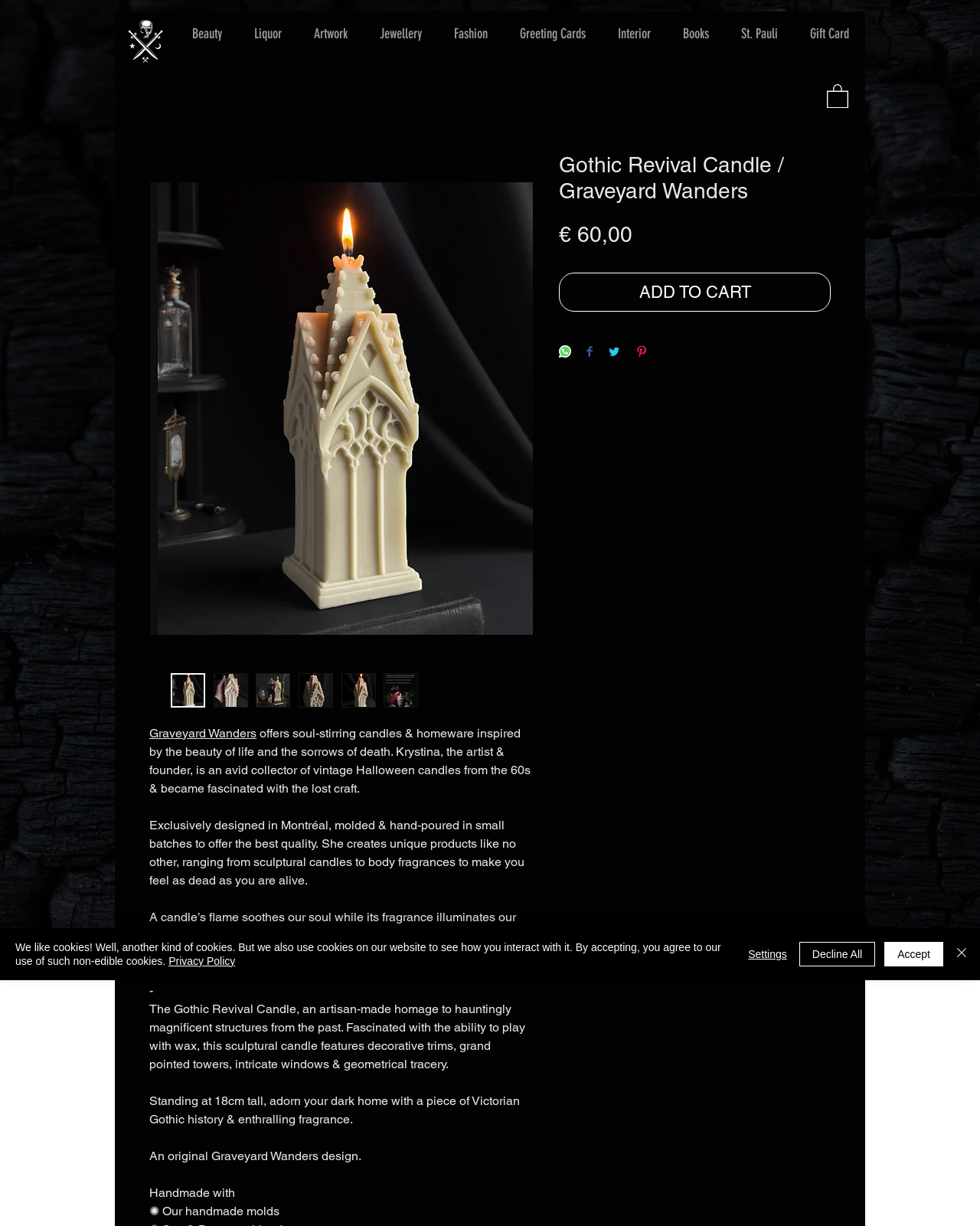Based on the image, provide a detailed response to the question:
What is the price of the Gothic Revival Candle?

I found the price of the Gothic Revival Candle by looking at the text element with the content '€ 60,00' which is located below the heading 'Gothic Revival Candle / Graveyard Wanders'.